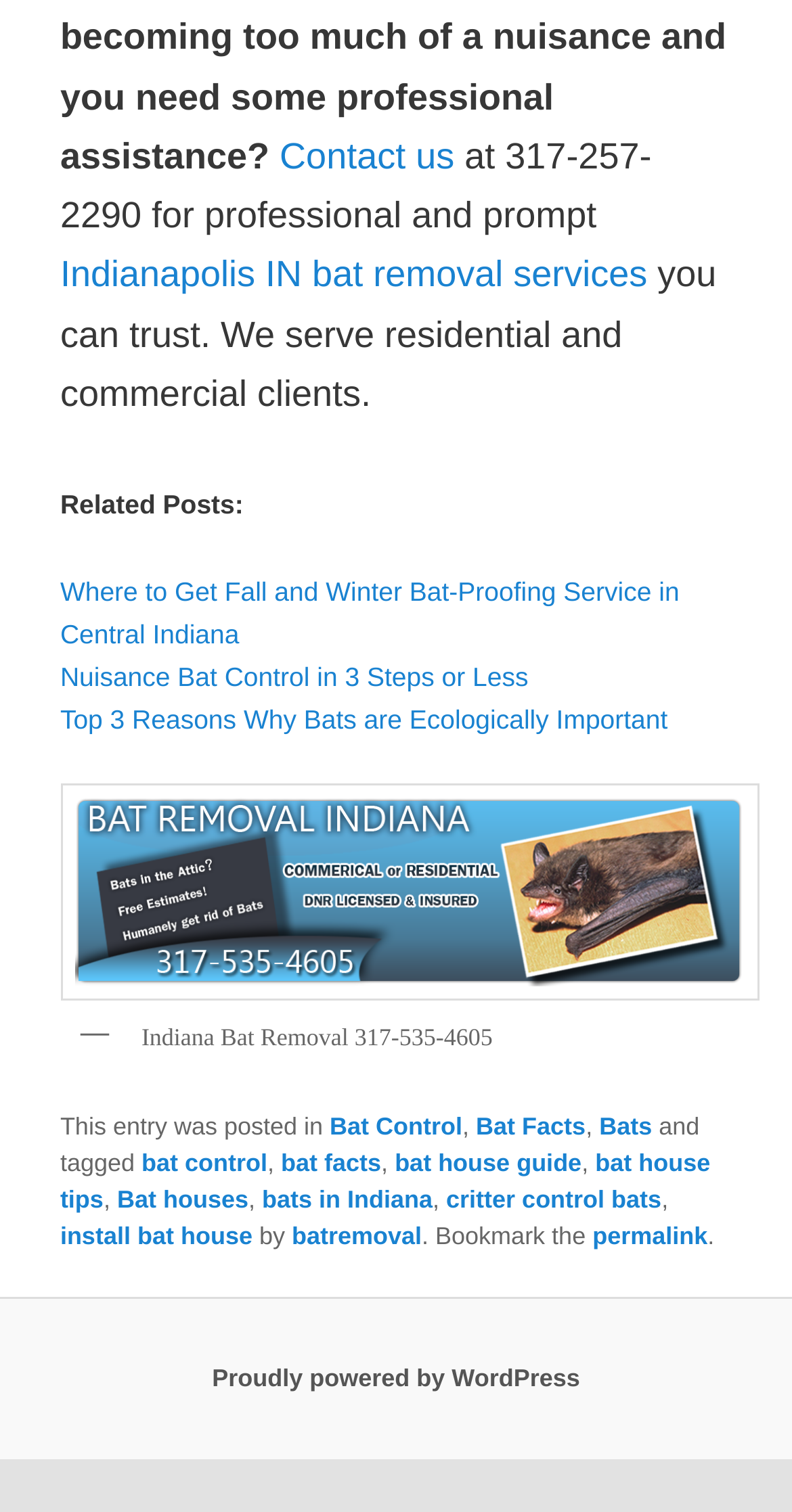What is the name of the company providing bat removal services?
Answer the question with a single word or phrase, referring to the image.

Indiana Bat Removal